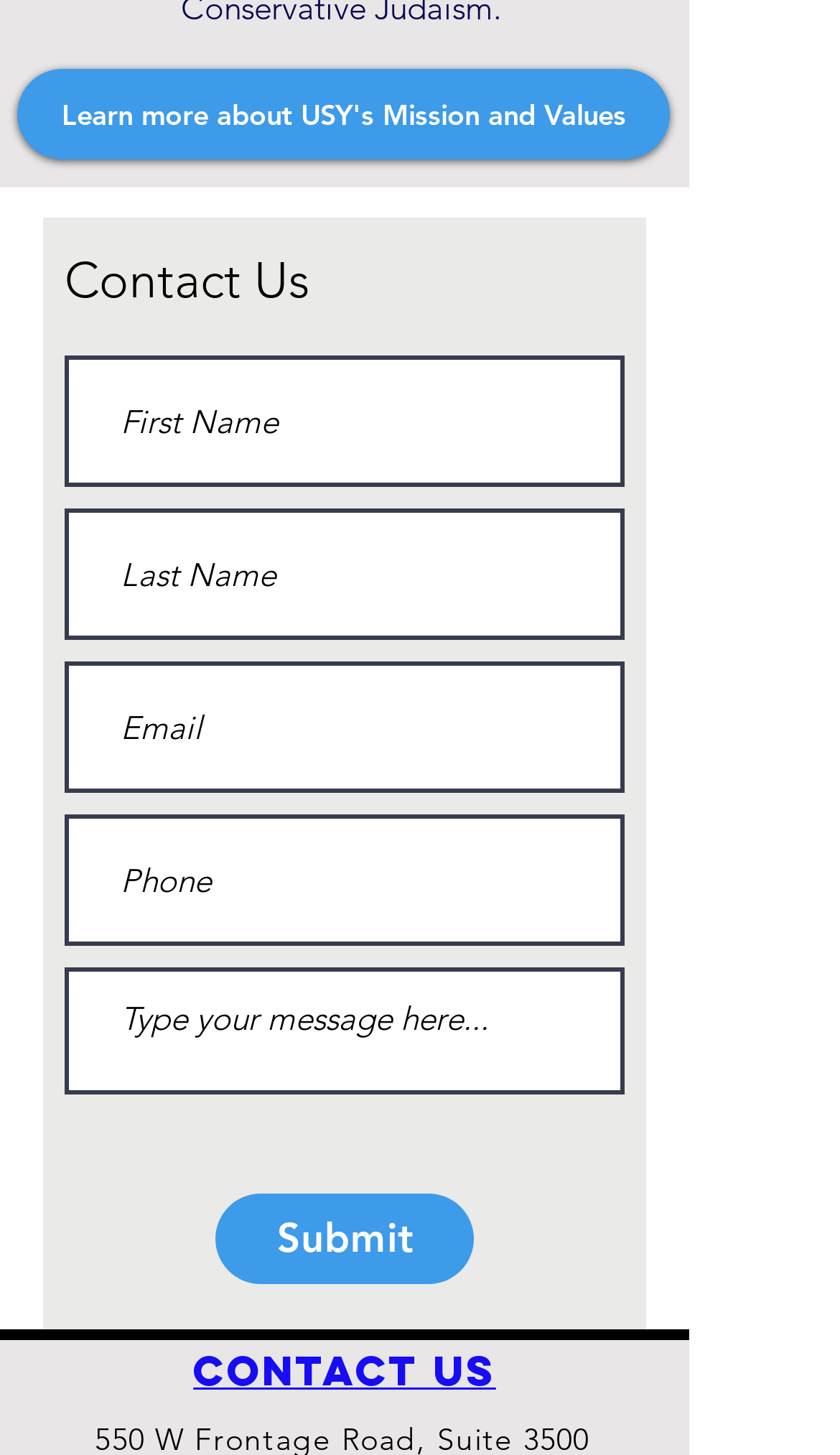Identify the bounding box coordinates of the specific part of the webpage to click to complete this instruction: "Enter email".

[0.077, 0.454, 0.744, 0.545]